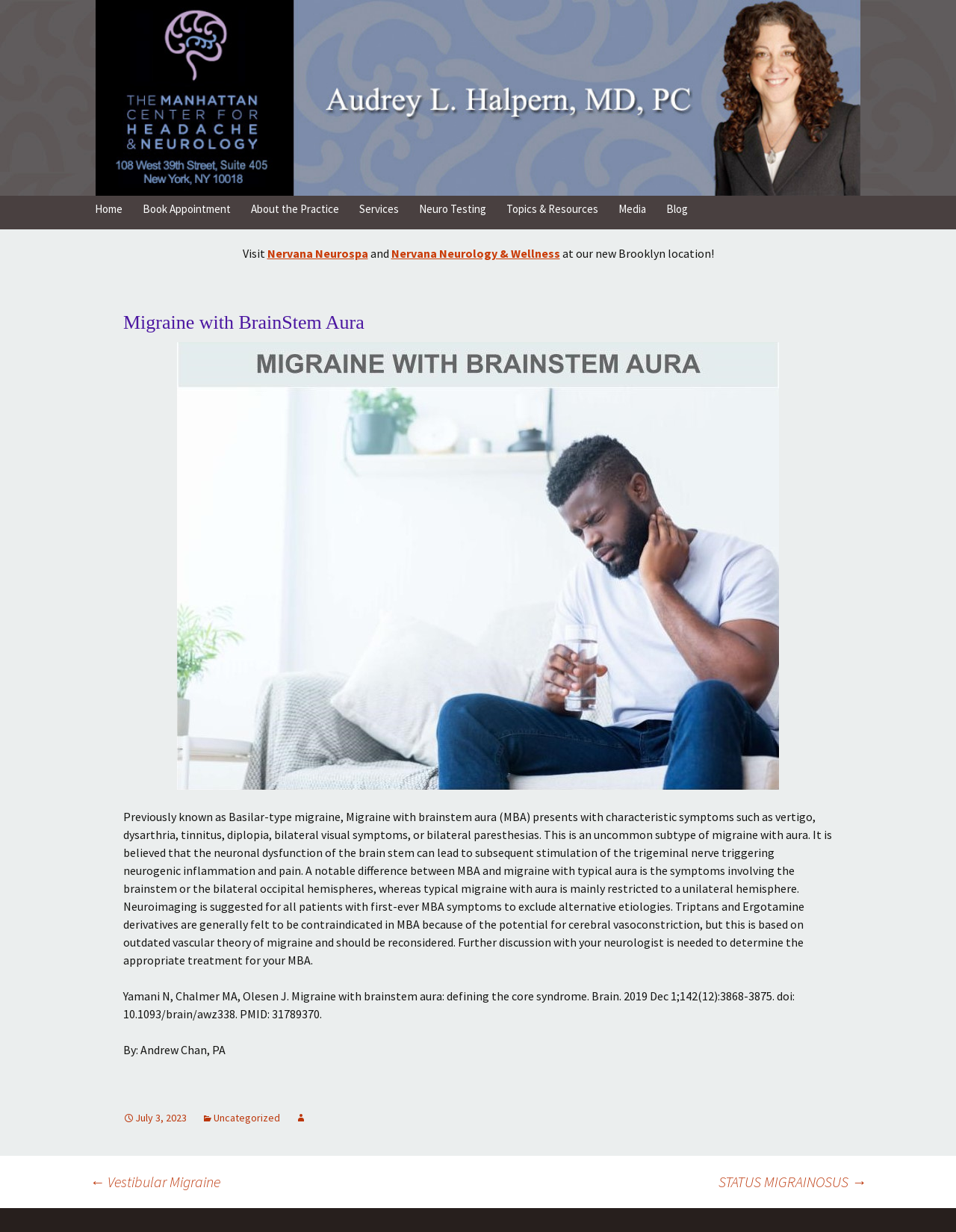What is the condition described on this webpage?
Give a one-word or short-phrase answer derived from the screenshot.

Migraine with BrainStem Aura